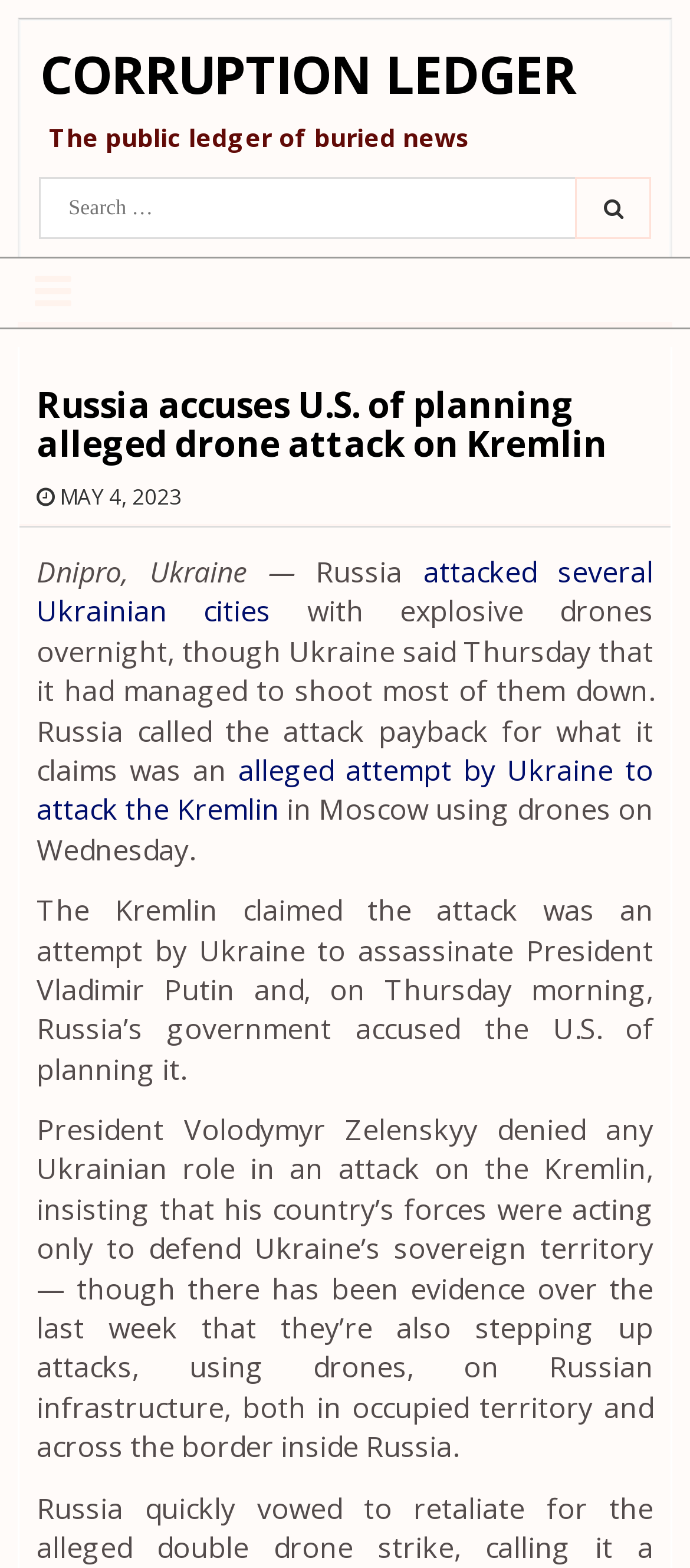Generate a thorough description of the webpage.

The webpage appears to be a news article page with a focus on a specific news story. At the top, there is a link to "CORRUPTION LEDGER" and a static text "The public ledger of buried news" positioned to the right of the link. Below this, there is a search bar with a search icon button to the right. 

The main content of the page is a news article with a heading "Russia accuses U.S. of planning alleged drone attack on Kremlin" positioned at the top. Below the heading, there is a date "MAY 4, 2023" and a brief introduction to the article. The article's content is divided into several paragraphs, describing Russia's accusation of the U.S. planning a drone attack on the Kremlin, Ukraine's response, and the ongoing conflict between the two countries. There are several links within the article, including "attacked several Ukrainian cities" and "alleged attempt by Ukraine to attack the Kremlin". 

The overall structure of the page is clean, with a clear hierarchy of elements and a focus on the main news article.